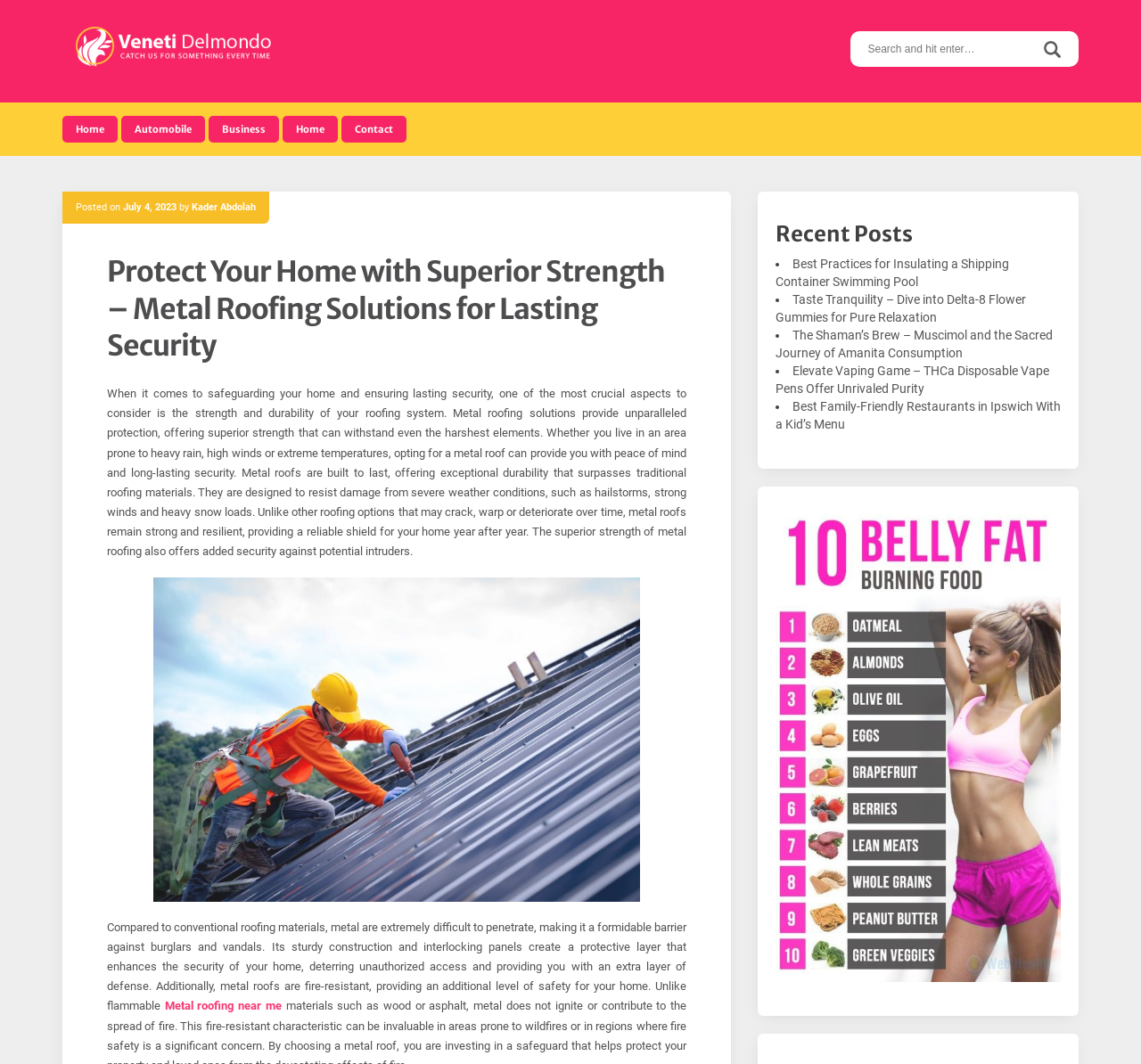Please mark the clickable region by giving the bounding box coordinates needed to complete this instruction: "View previous article".

None